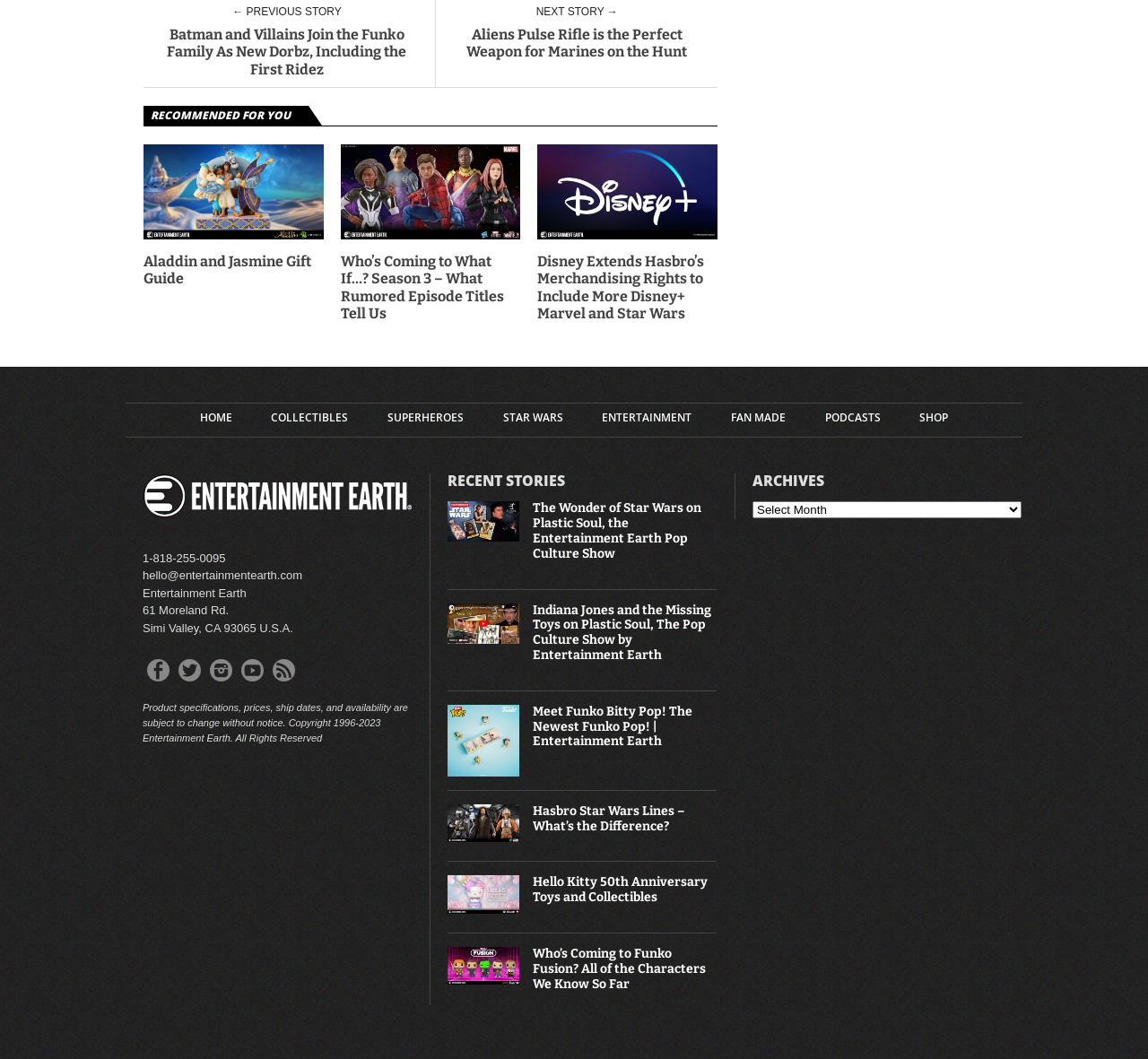Respond concisely with one word or phrase to the following query:
What is the address of Entertainment Earth?

61 Moreland Rd, Simi Valley, CA 93065 U.S.A.